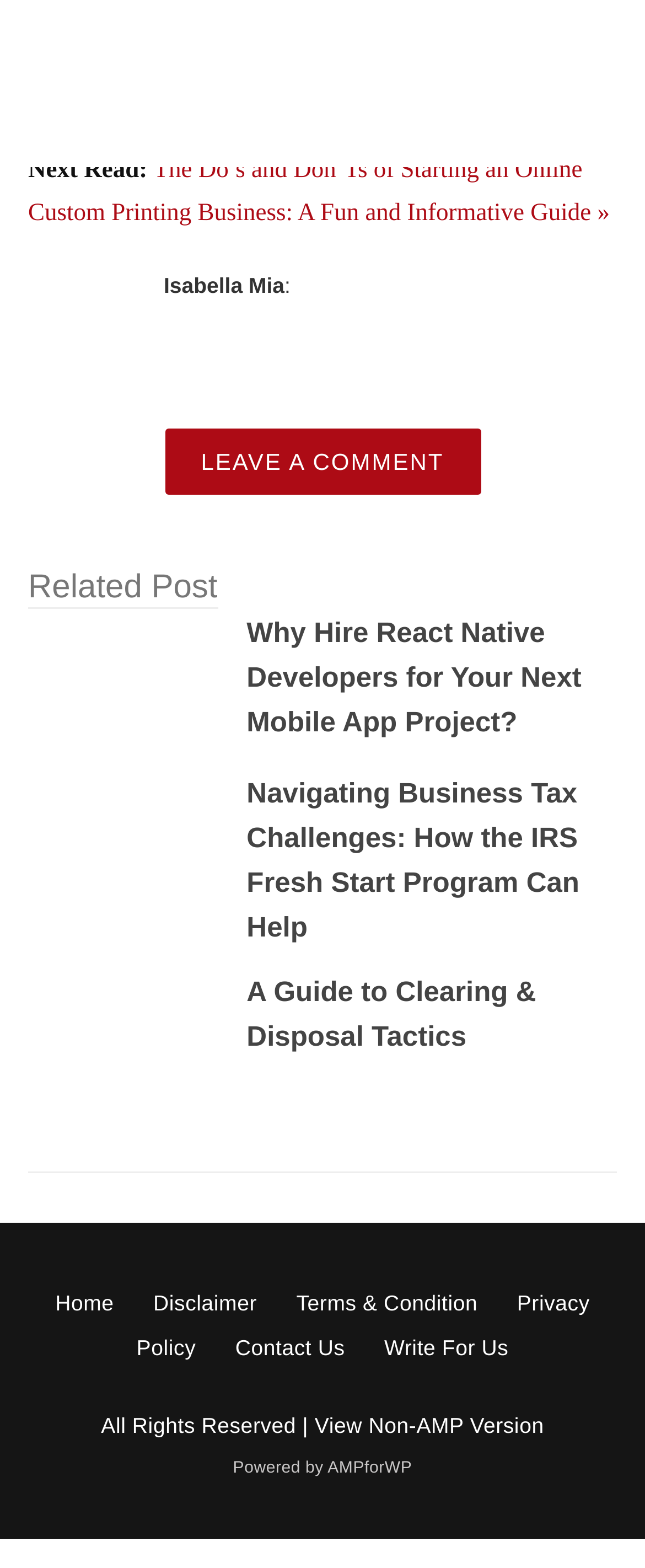What is the last link in the footer?
Using the image as a reference, give an elaborate response to the question.

The last link in the footer can be found by looking at the links at the bottom of the page, which are 'Home', 'Disclaimer', 'Terms & Condition', 'Privacy Policy', 'Contact Us', and 'Write For Us'.